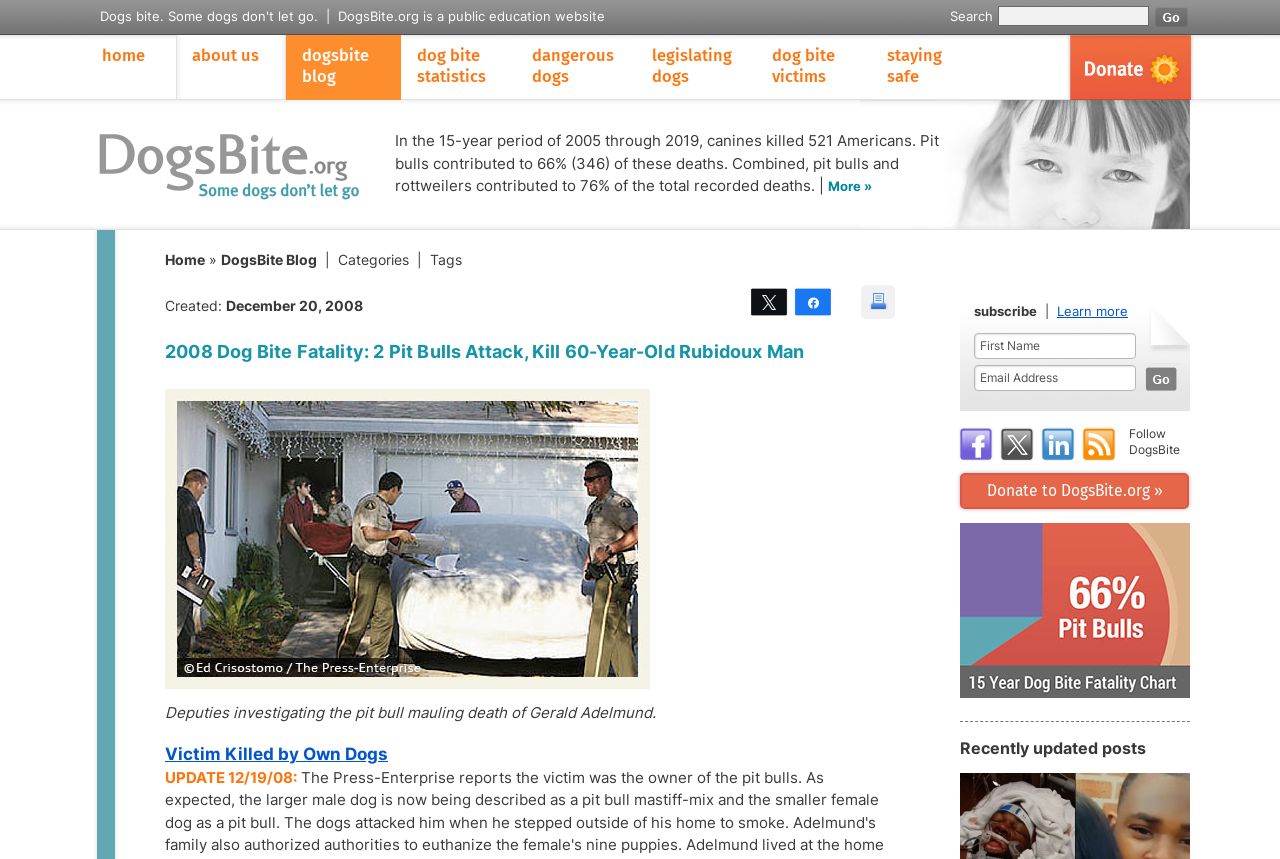Locate the bounding box coordinates of the area you need to click to fulfill this instruction: 'donate to DogsBite.org'. The coordinates must be in the form of four float numbers ranging from 0 to 1: [left, top, right, bottom].

[0.771, 0.56, 0.908, 0.582]